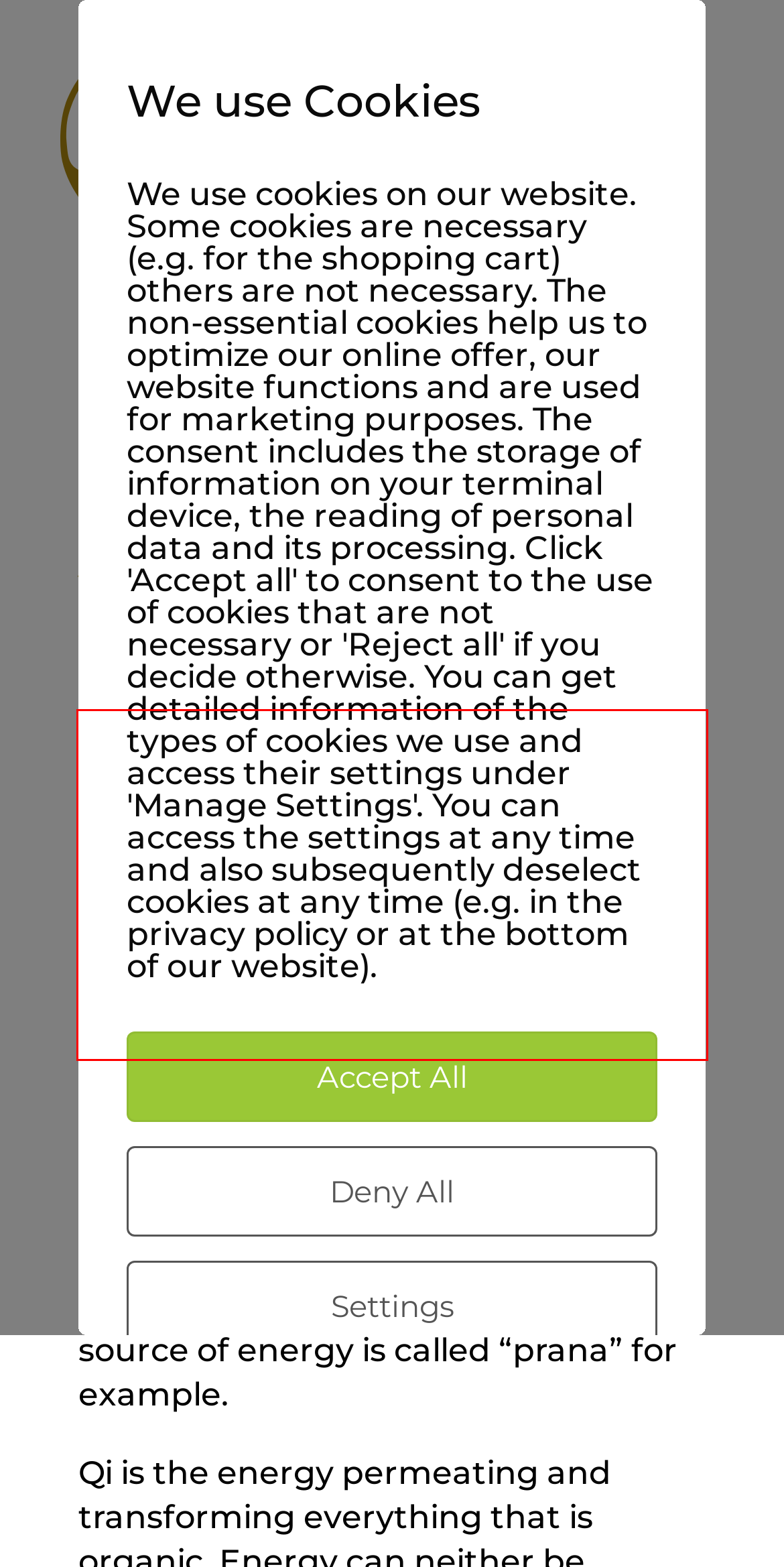Review the screenshot of the webpage and recognize the text inside the red rectangle bounding box. Provide the extracted text content.

In connection with taoism and Traditional Chinese Medicine, the term “qi” is often used. Perhaps you have also come across this term before. So what is qi and how can you use it to increase your personal well-being, health and your energy level?